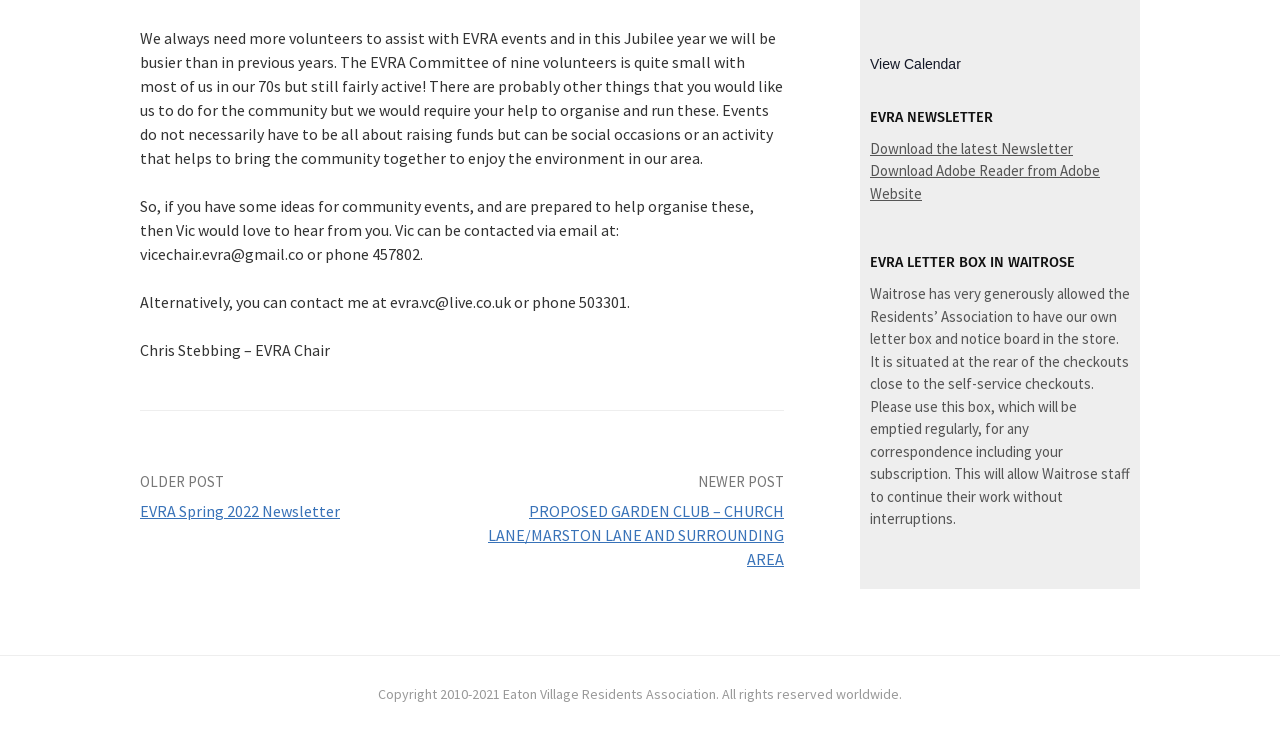Find the bounding box coordinates for the HTML element described as: "Download the latest Newsletter". The coordinates should consist of four float values between 0 and 1, i.e., [left, top, right, bottom].

[0.68, 0.189, 0.838, 0.215]